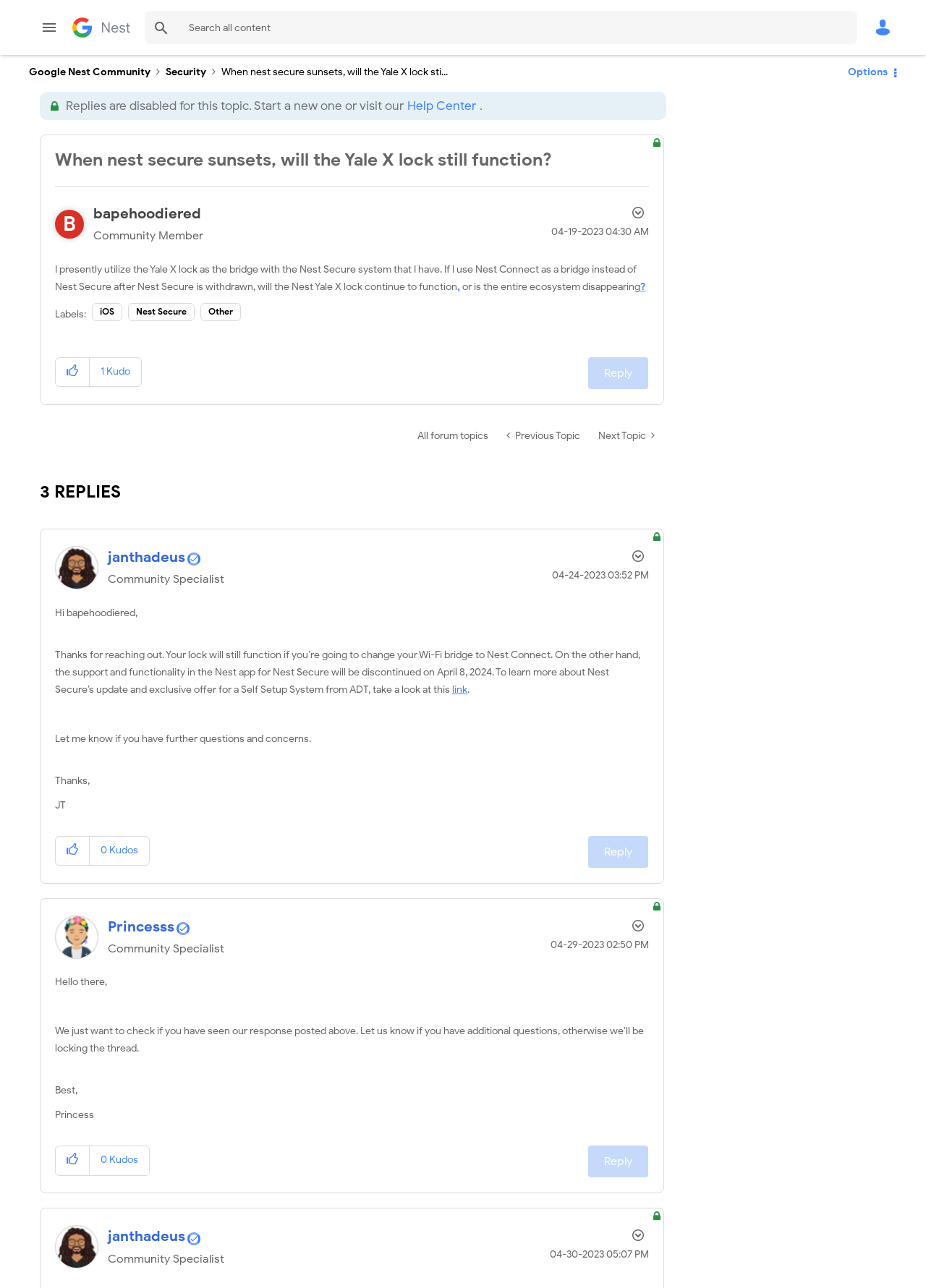Please provide a one-word or phrase answer to the question: 
What is the date of the last reply in this topic?

04-30-2023